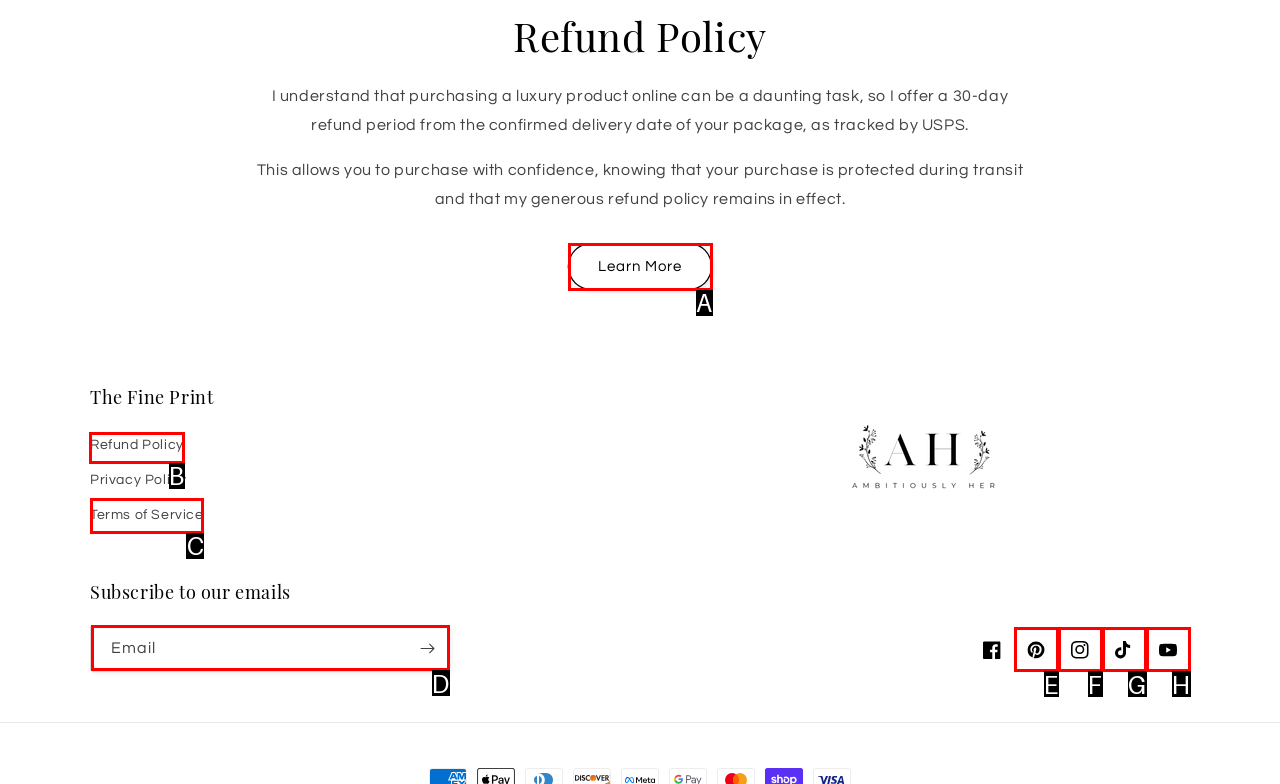Select the proper HTML element to perform the given task: Click Refund Policy Answer with the corresponding letter from the provided choices.

B